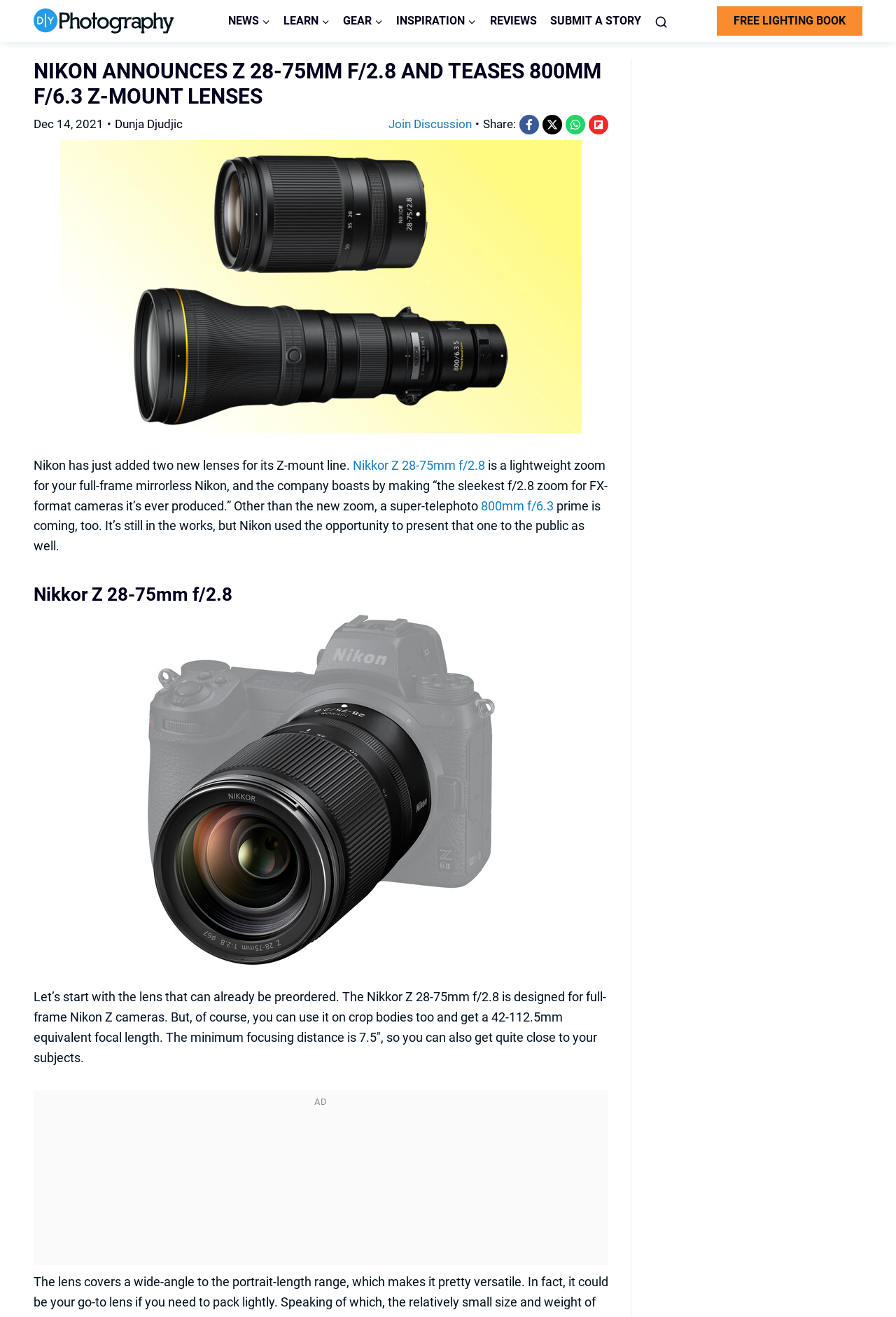Locate the bounding box of the UI element described in the following text: "Scroll to top".

[0.957, 0.596, 0.988, 0.617]